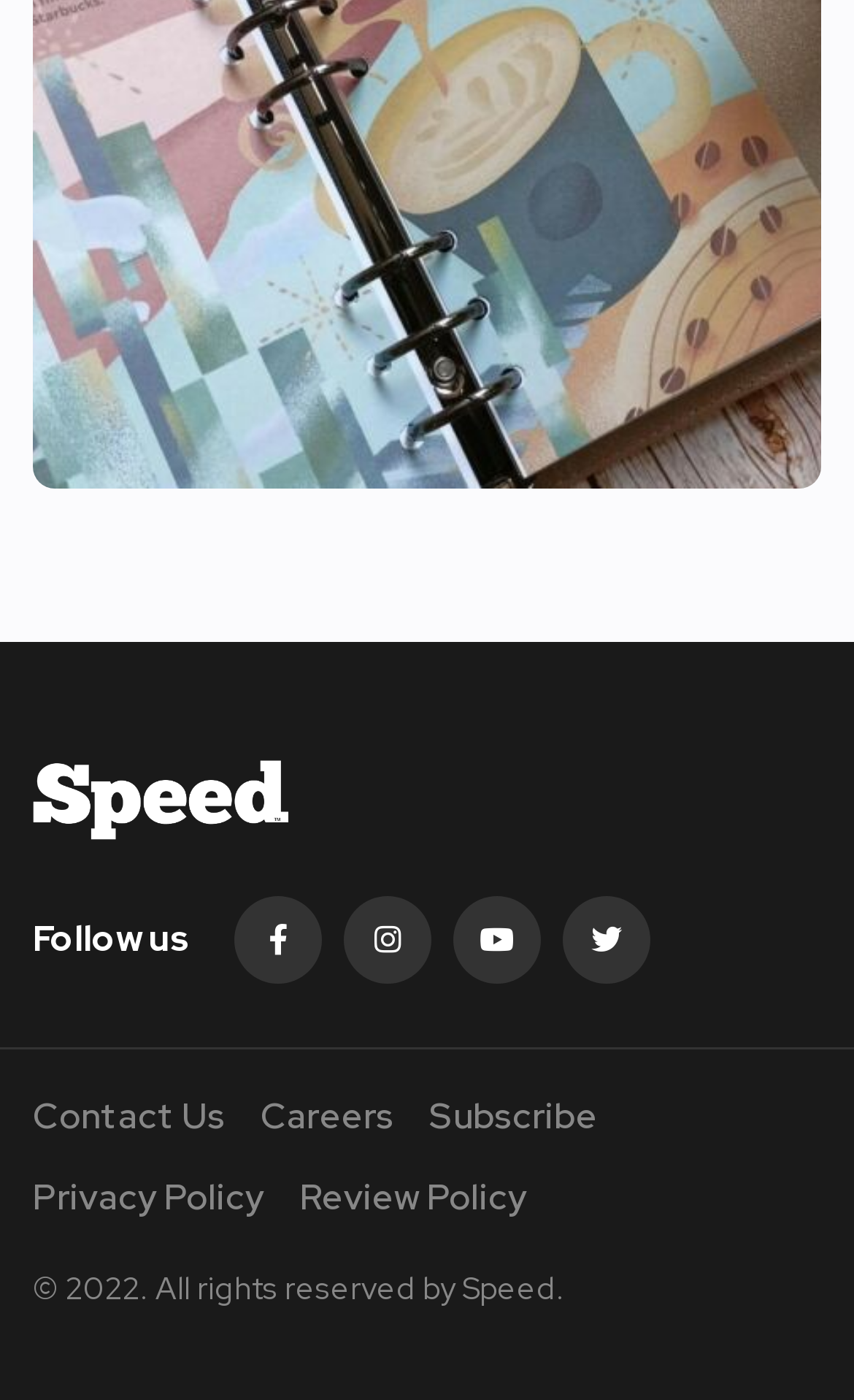Extract the bounding box of the UI element described as: "Contact Us".

[0.038, 0.781, 0.264, 0.814]